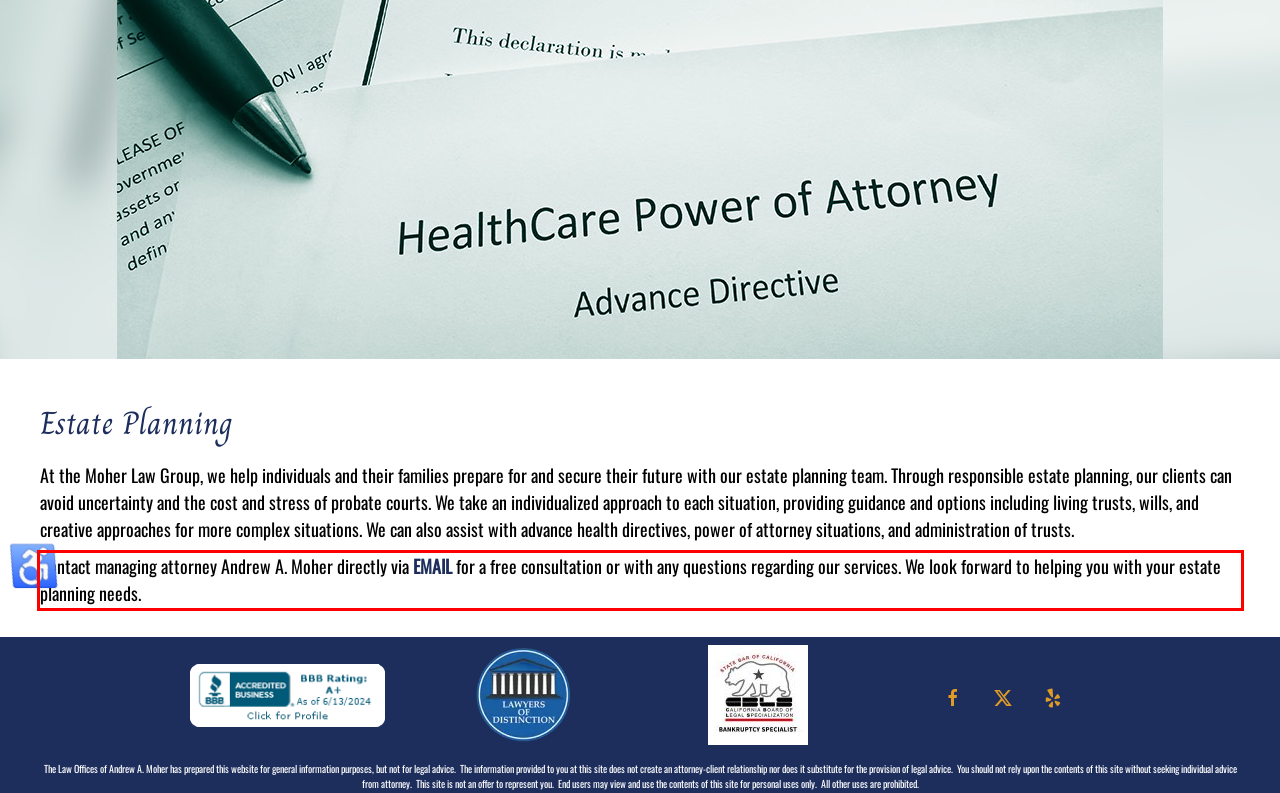Given a screenshot of a webpage containing a red bounding box, perform OCR on the text within this red bounding box and provide the text content.

Contact managing attorney Andrew A. Moher directly via EMAIL for a free consultation or with any questions regarding our services. We look forward to helping you with your estate planning needs.